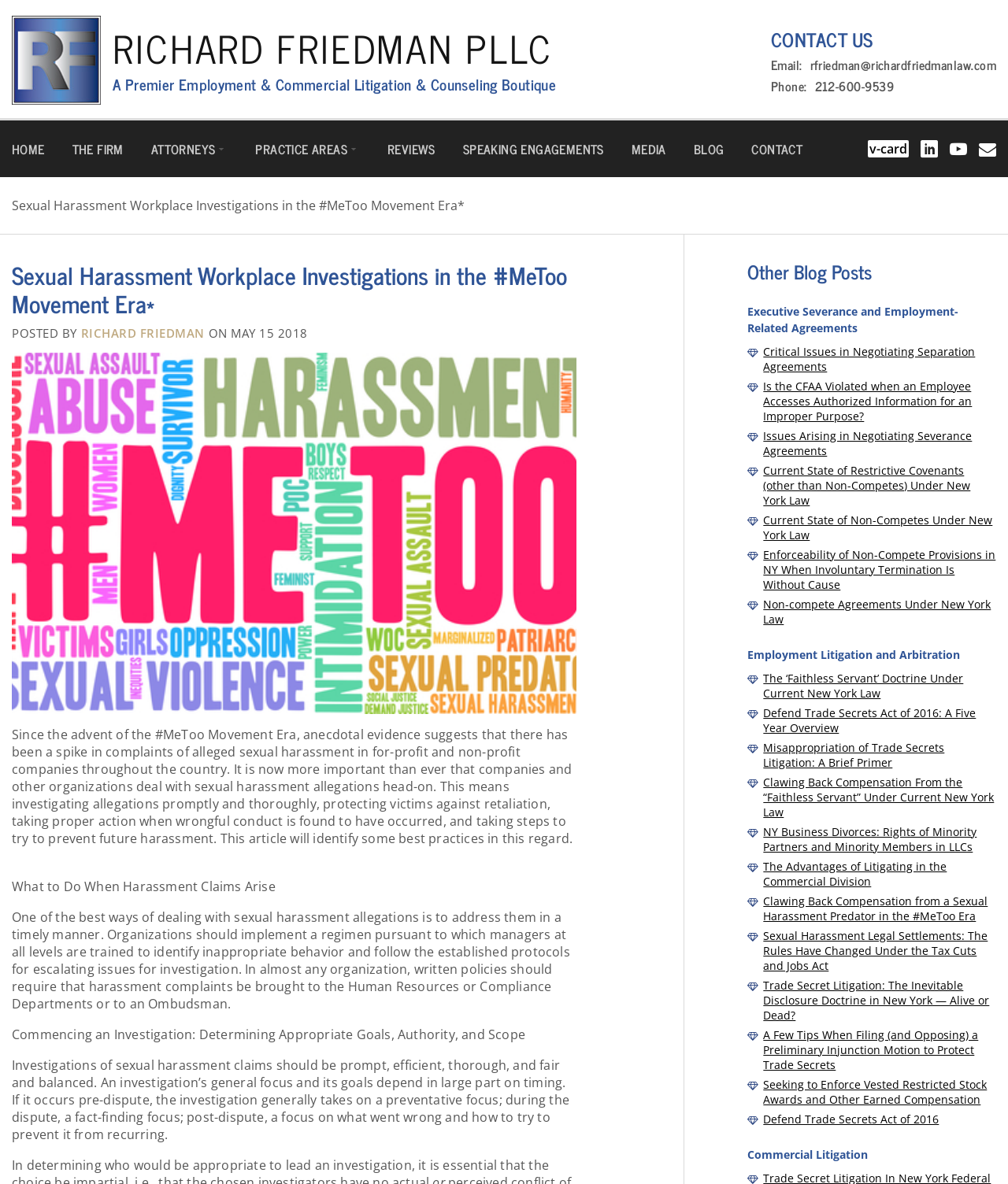Locate the bounding box coordinates of the element that needs to be clicked to carry out the instruction: "Click the 'BLOG' link". The coordinates should be given as four float numbers ranging from 0 to 1, i.e., [left, top, right, bottom].

[0.688, 0.12, 0.718, 0.131]